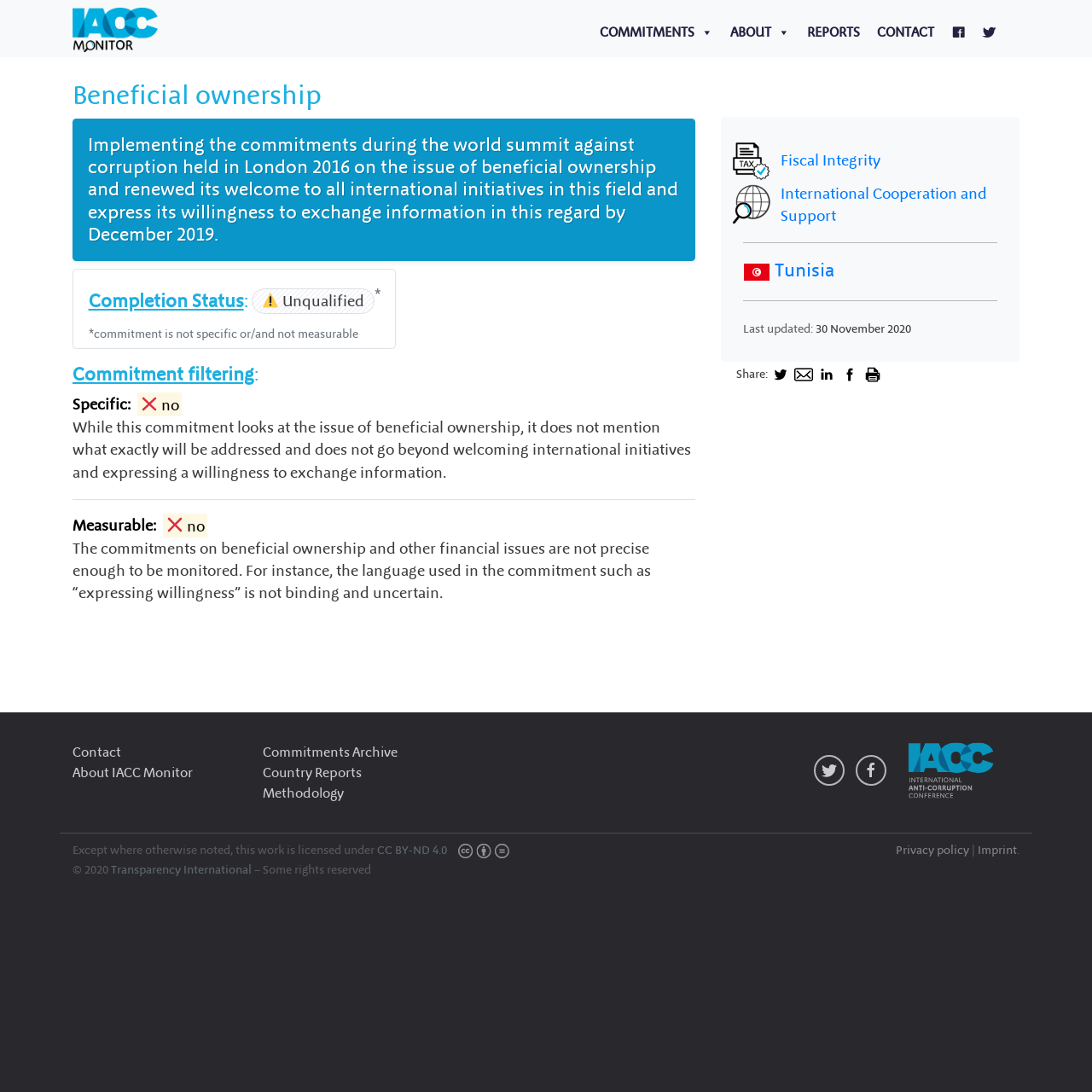Determine the bounding box for the HTML element described here: "International Cooperation and Support". The coordinates should be given as [left, top, right, bottom] with each number being a float between 0 and 1.

[0.669, 0.167, 0.925, 0.208]